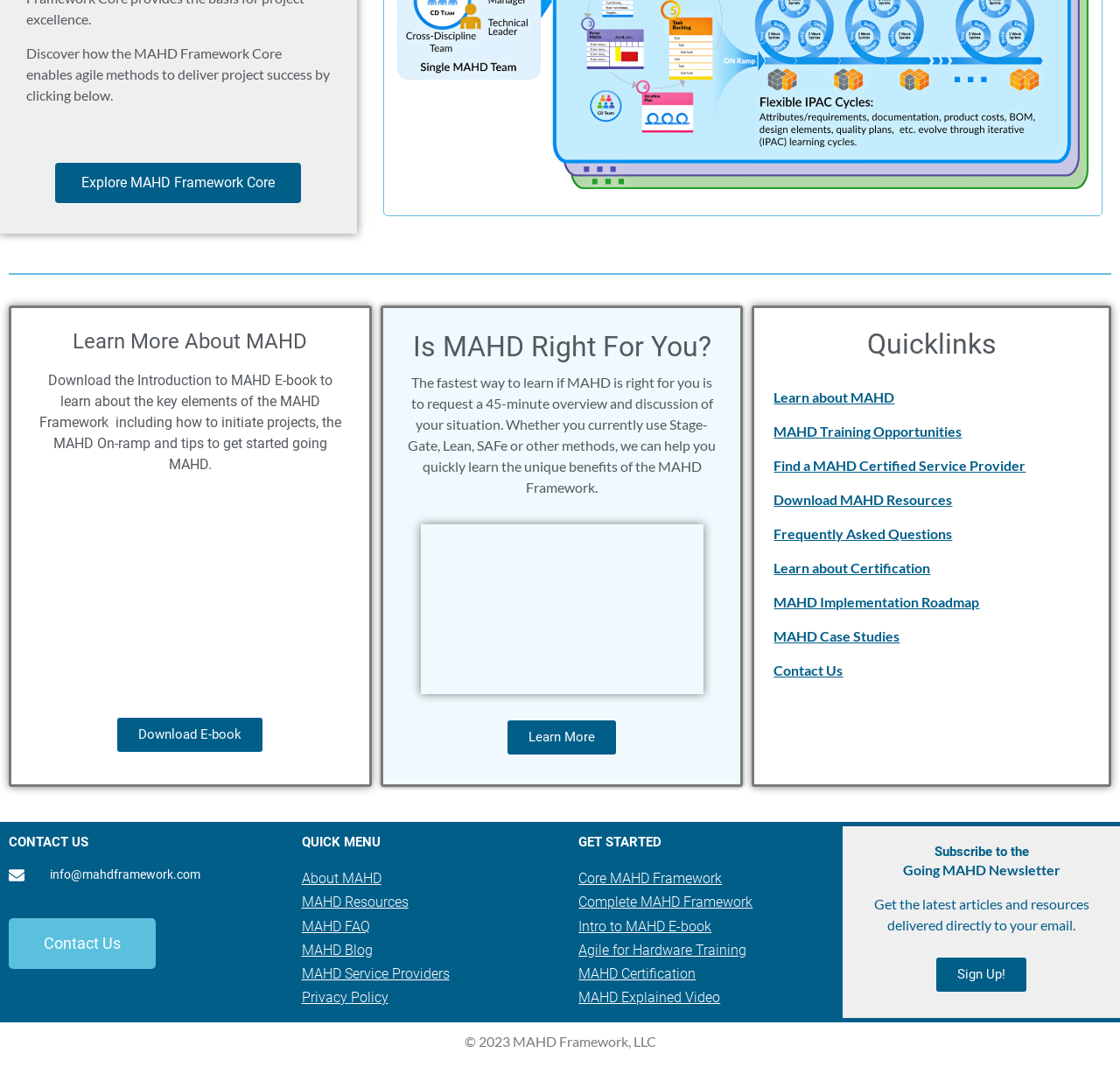What is the email address to contact?
Provide a comprehensive and detailed answer to the question.

The email address to contact is provided at the bottom of the page, which is 'info@mahdframework.com'.